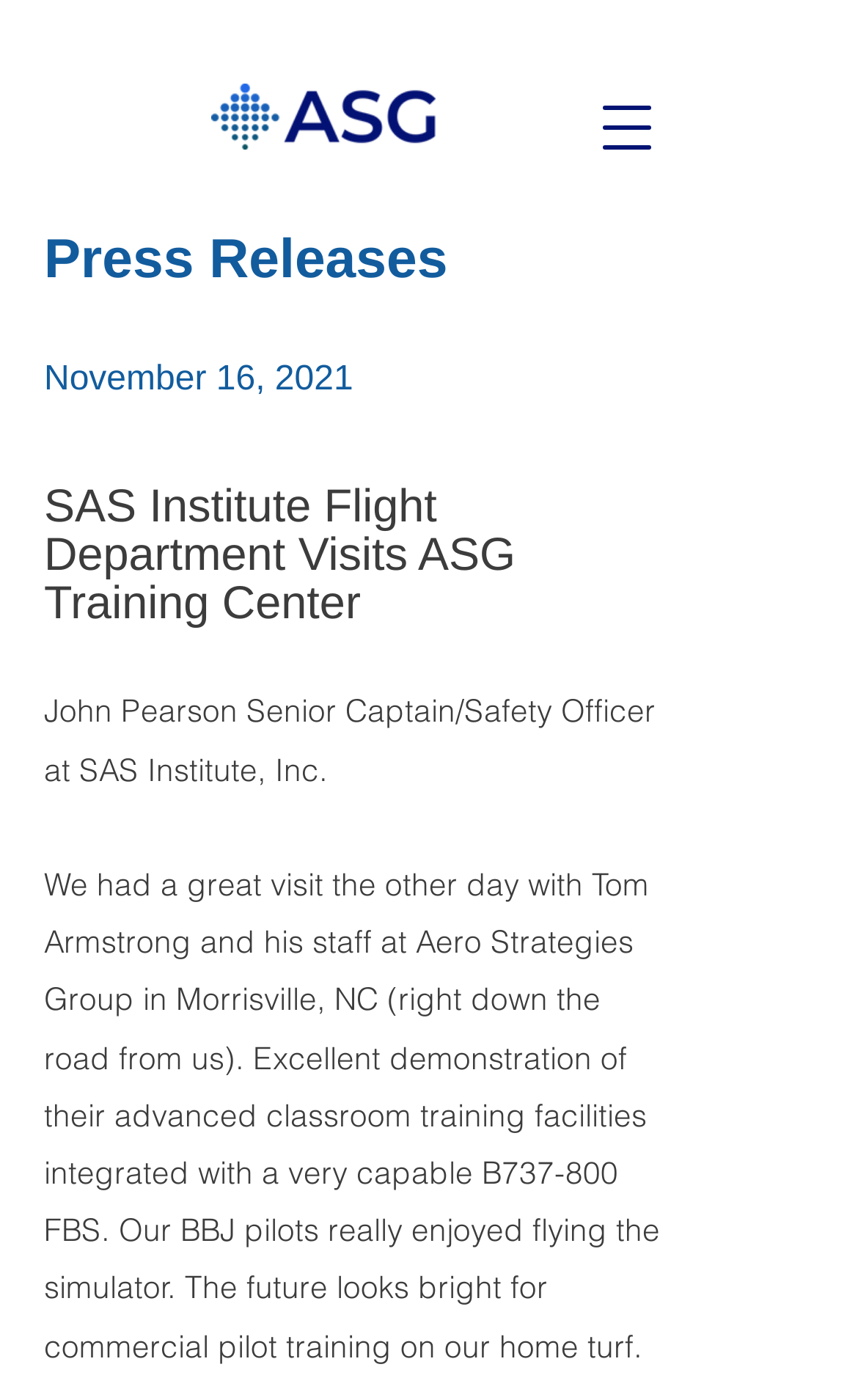Provide a one-word or short-phrase answer to the question:
What type of aircraft is mentioned in the press release?

B737-800